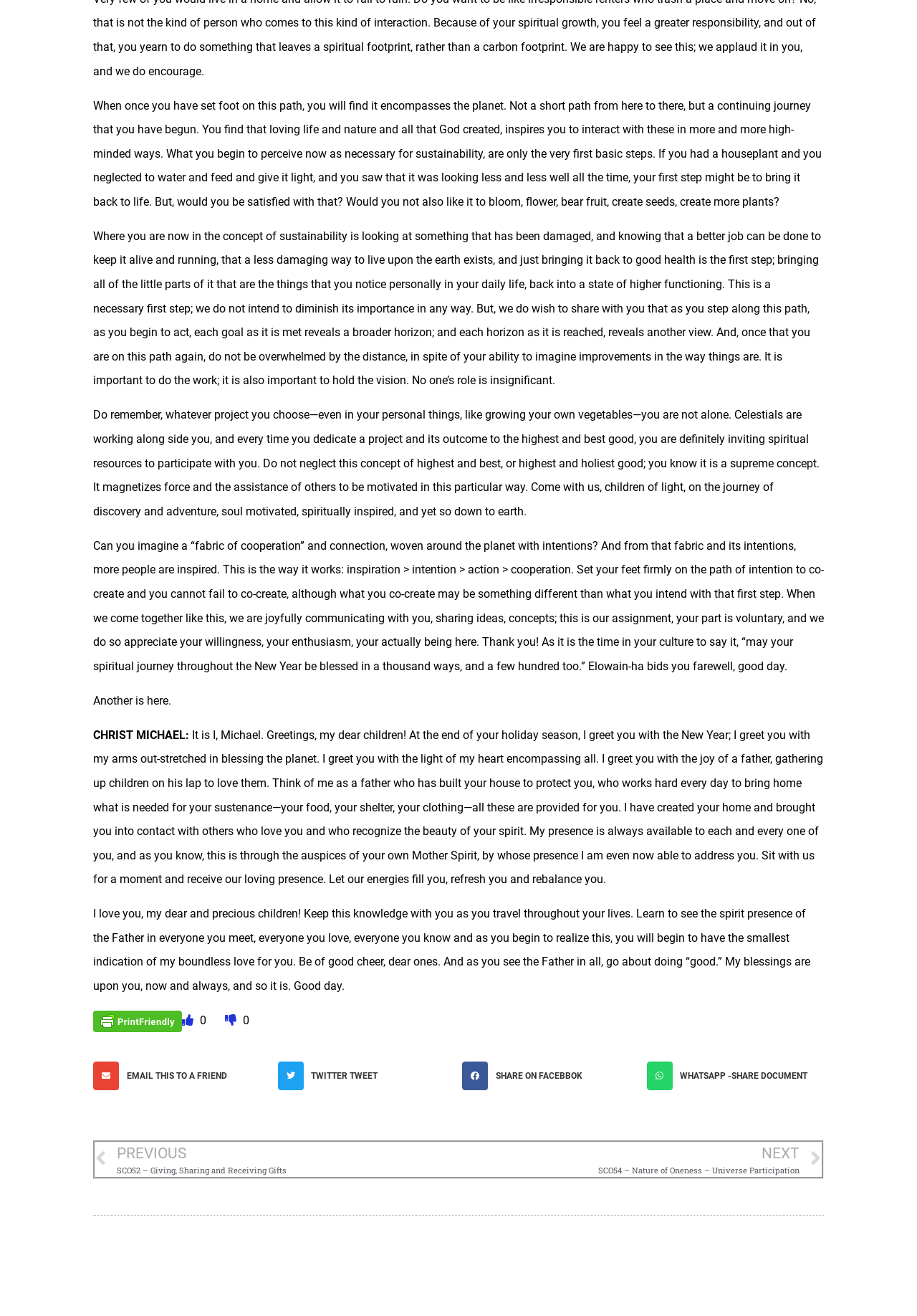What is the purpose of the buttons at the bottom of the page?
Carefully analyze the image and provide a thorough answer to the question.

The buttons at the bottom of the page are labeled as 'Share on email', 'Share on twitter', 'Share on facebook', and 'Share on whatsapp', which suggests that their purpose is to allow users to share the content of the webpage with others through various social media and messaging platforms.